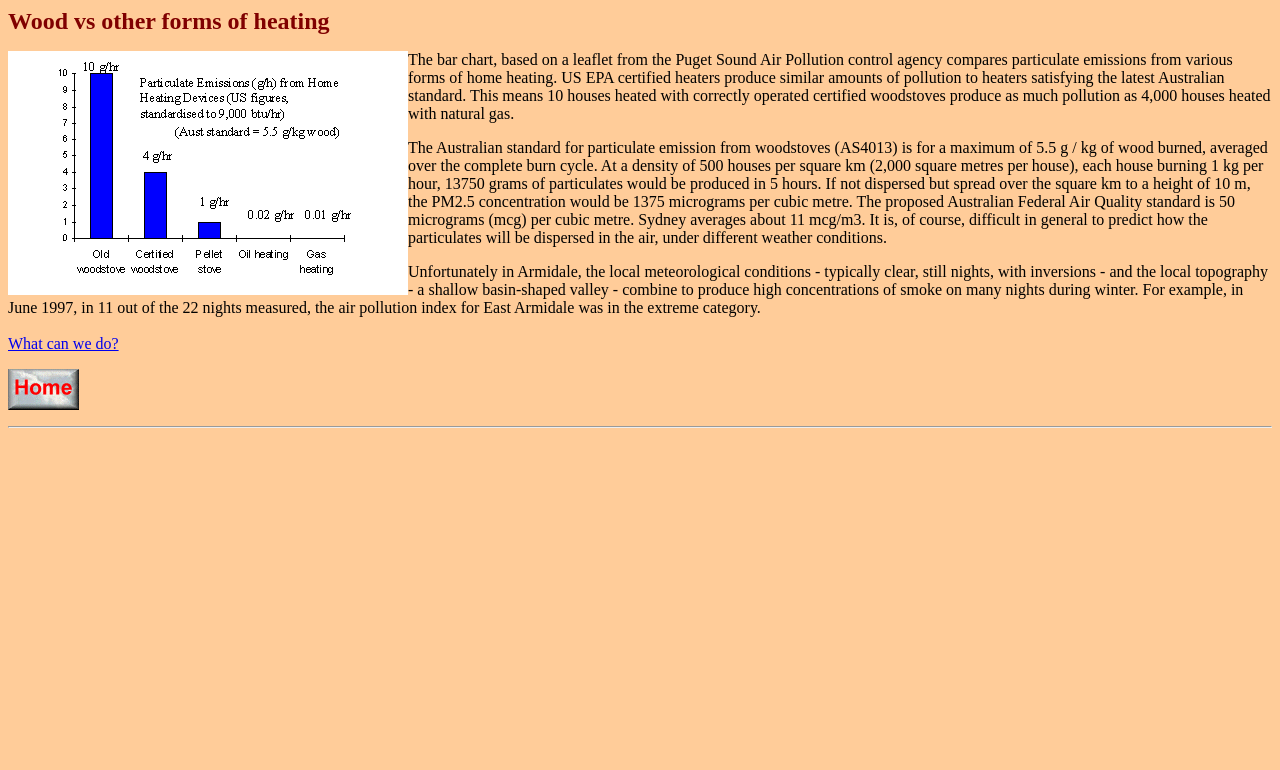What is compared in the bar chart?
Please ensure your answer is as detailed and informative as possible.

The bar chart compares particulate emissions from various forms of home heating, as stated in the text accompanying the chart.